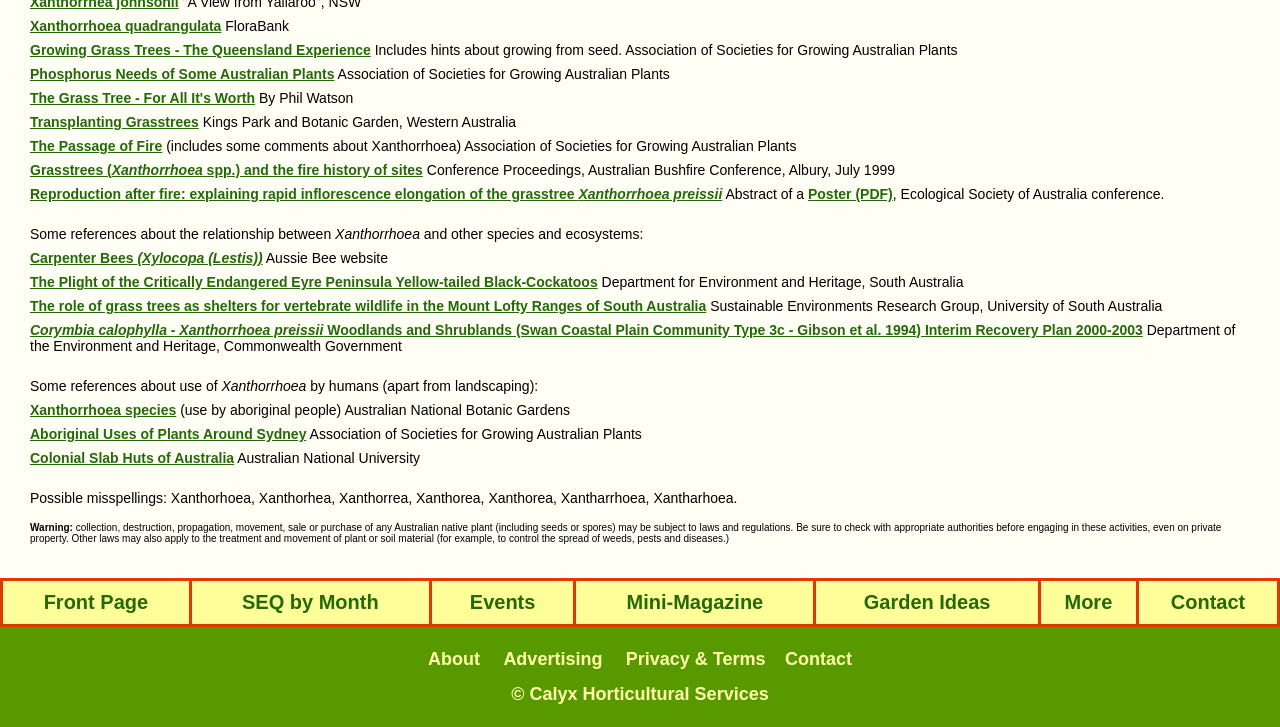Please mark the clickable region by giving the bounding box coordinates needed to complete this instruction: "Check 'Events'".

[0.339, 0.802, 0.446, 0.856]